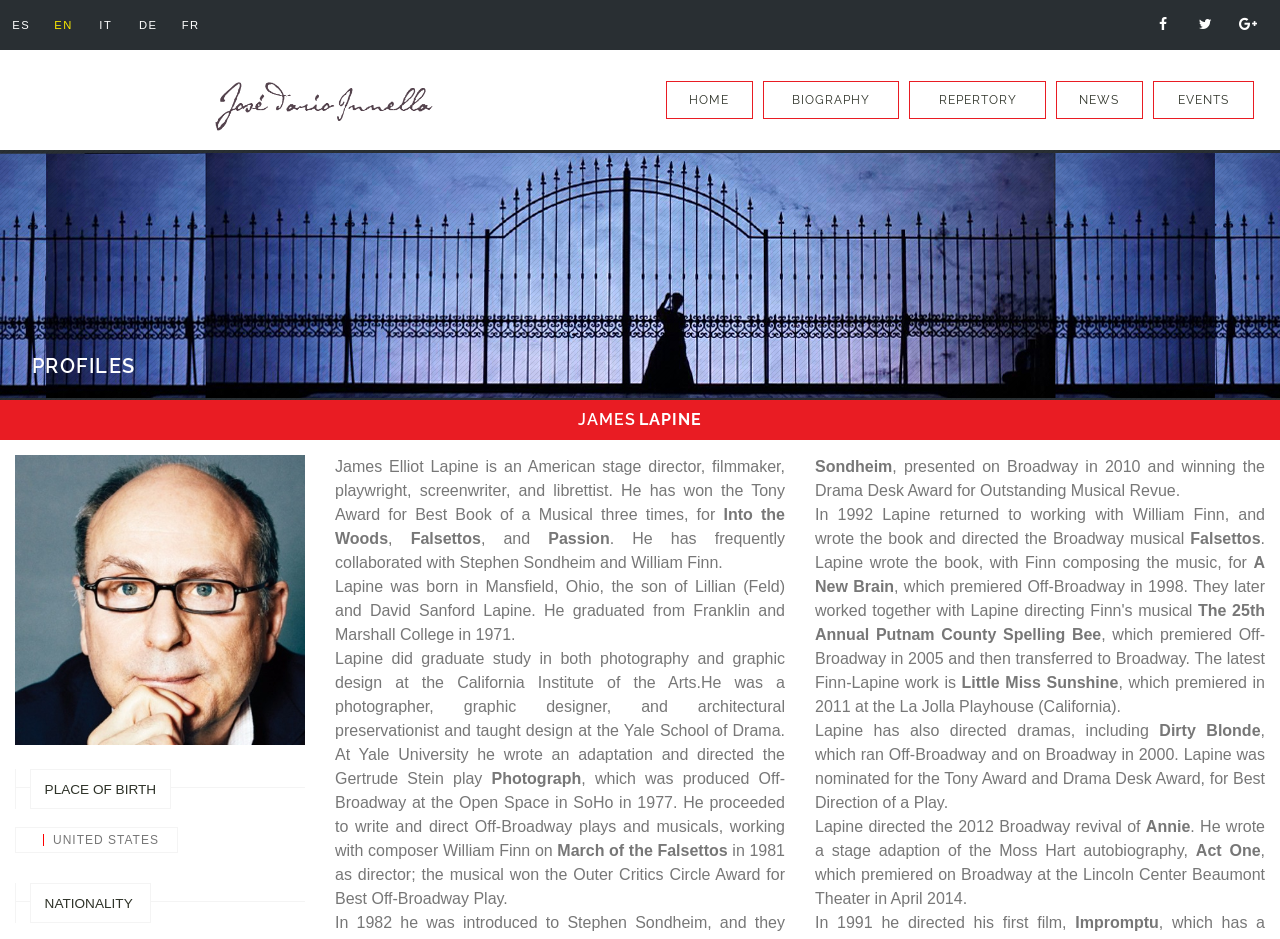From the details in the image, provide a thorough response to the question: What is the name of the college James Lapine graduated from?

I found this information by reading the text that mentions James Lapine's education, specifically the sentence that says 'He graduated from Franklin and Marshall College in 1971.'